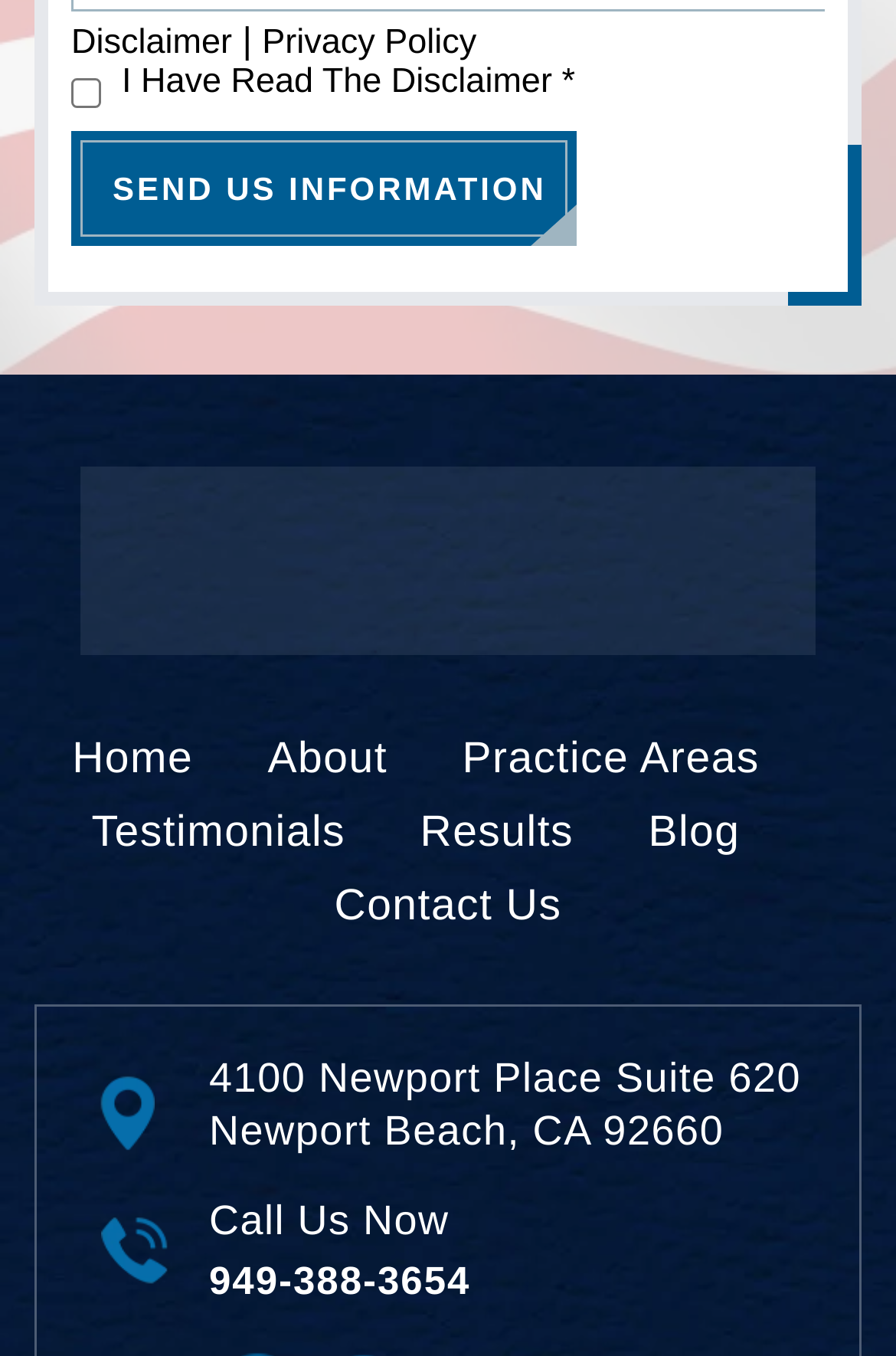What is the name of the link at the top-right corner? Examine the screenshot and reply using just one word or a brief phrase.

ftr-logo